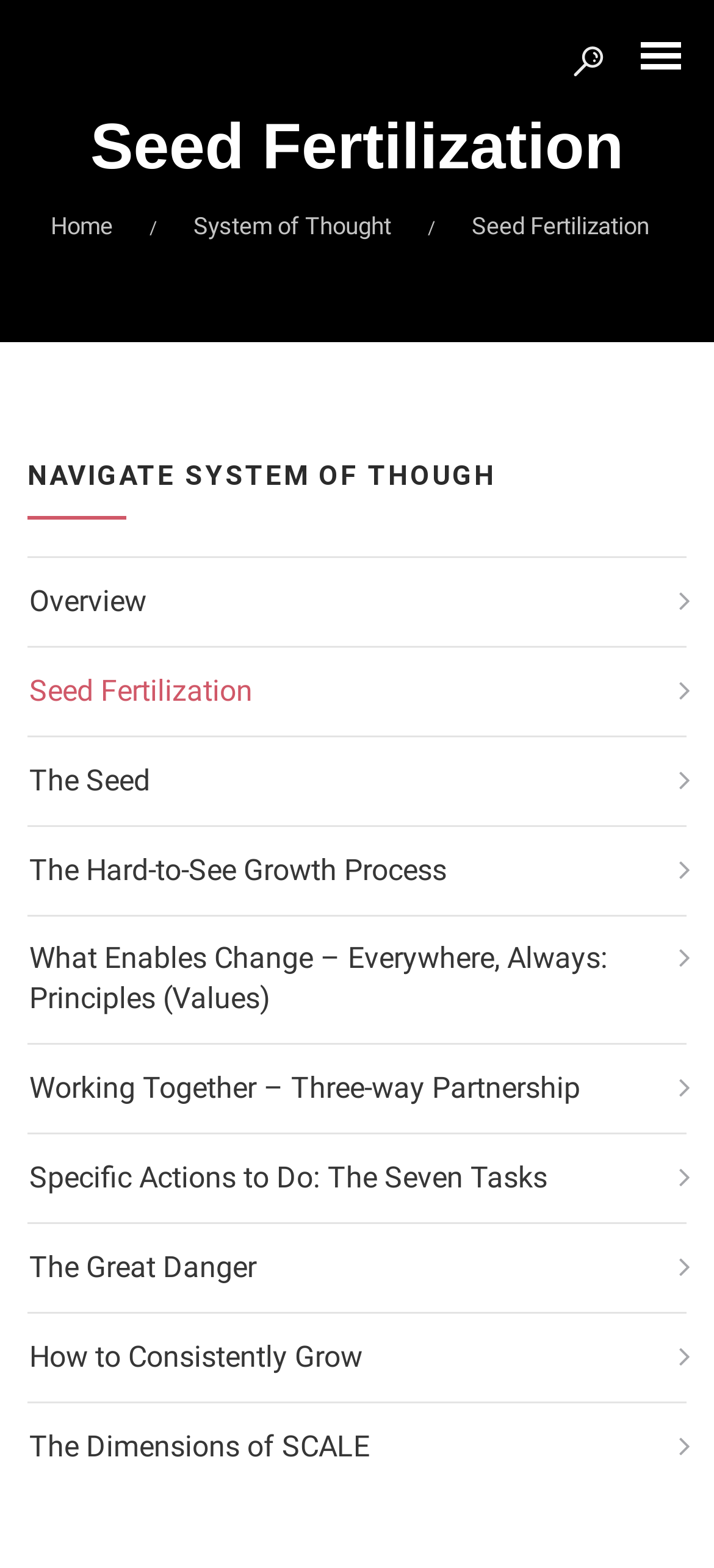Extract the bounding box coordinates for the described element: "The Hard-to-See Growth Process". The coordinates should be represented as four float numbers between 0 and 1: [left, top, right, bottom].

[0.041, 0.543, 0.913, 0.568]